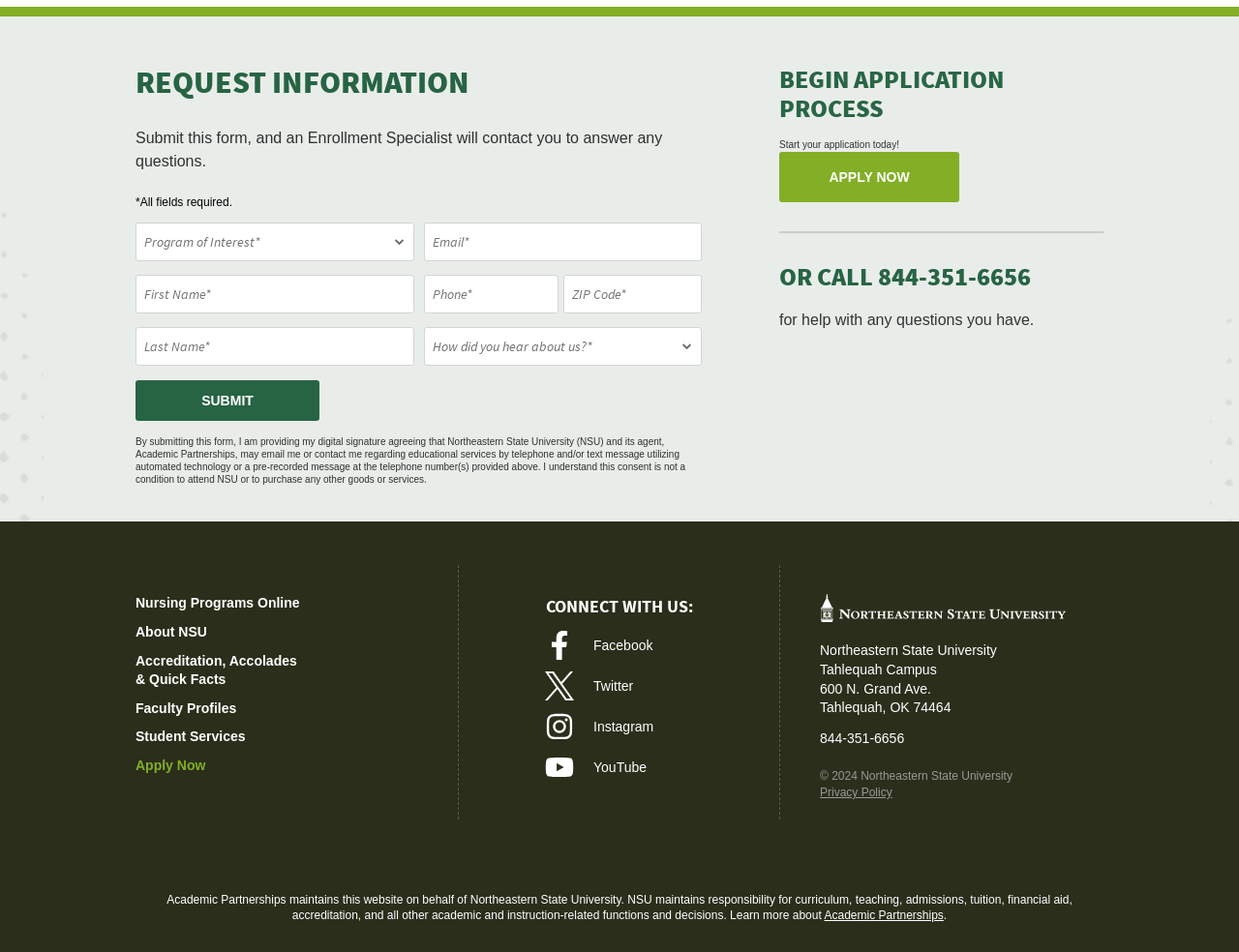Using the webpage screenshot, find the UI element described by Accreditation, Accolades& Quick Facts. Provide the bounding box coordinates in the format (top-left x, top-left y, bottom-right x, bottom-right y), ensuring all values are floating point numbers between 0 and 1.

[0.109, 0.686, 0.24, 0.722]